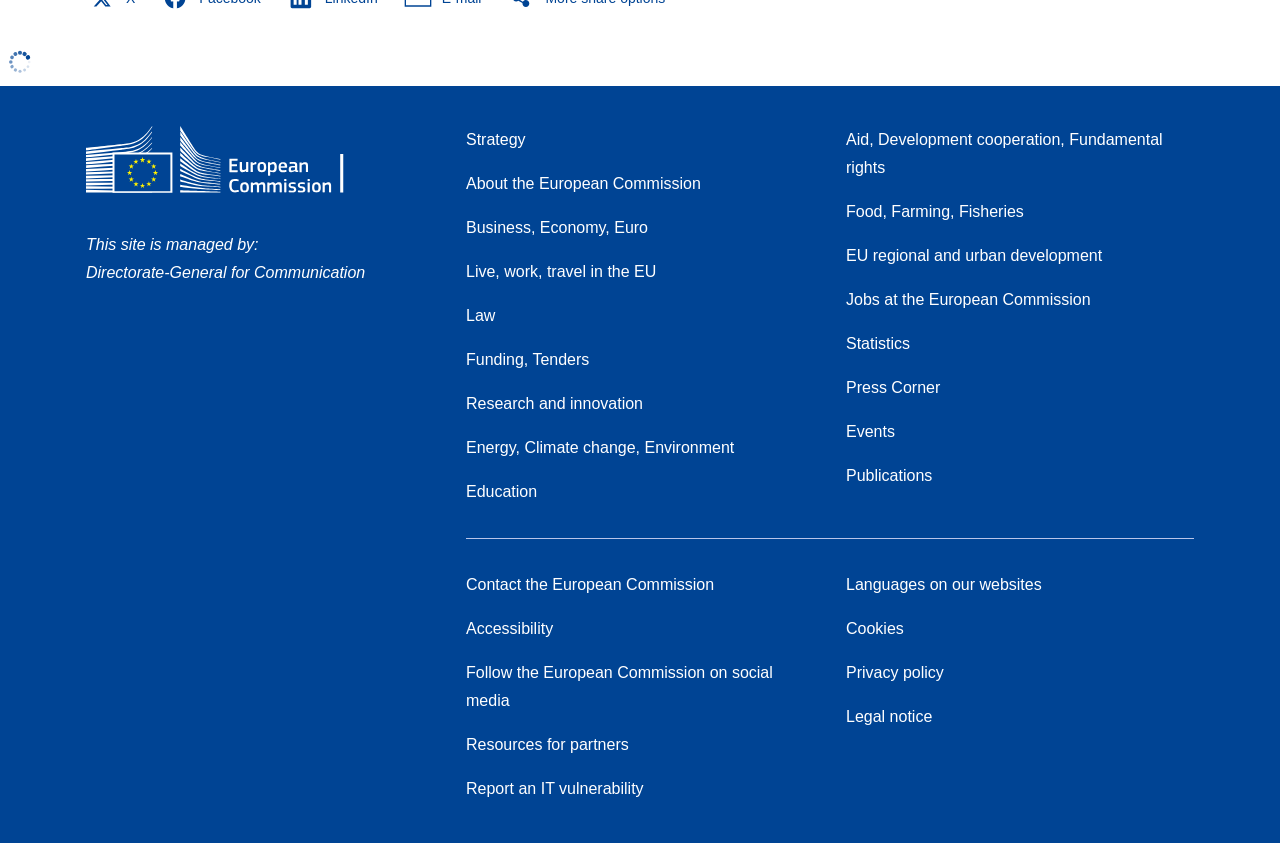Find the UI element described as: "Food, Farming, Fisheries" and predict its bounding box coordinates. Ensure the coordinates are four float numbers between 0 and 1, [left, top, right, bottom].

[0.661, 0.241, 0.8, 0.261]